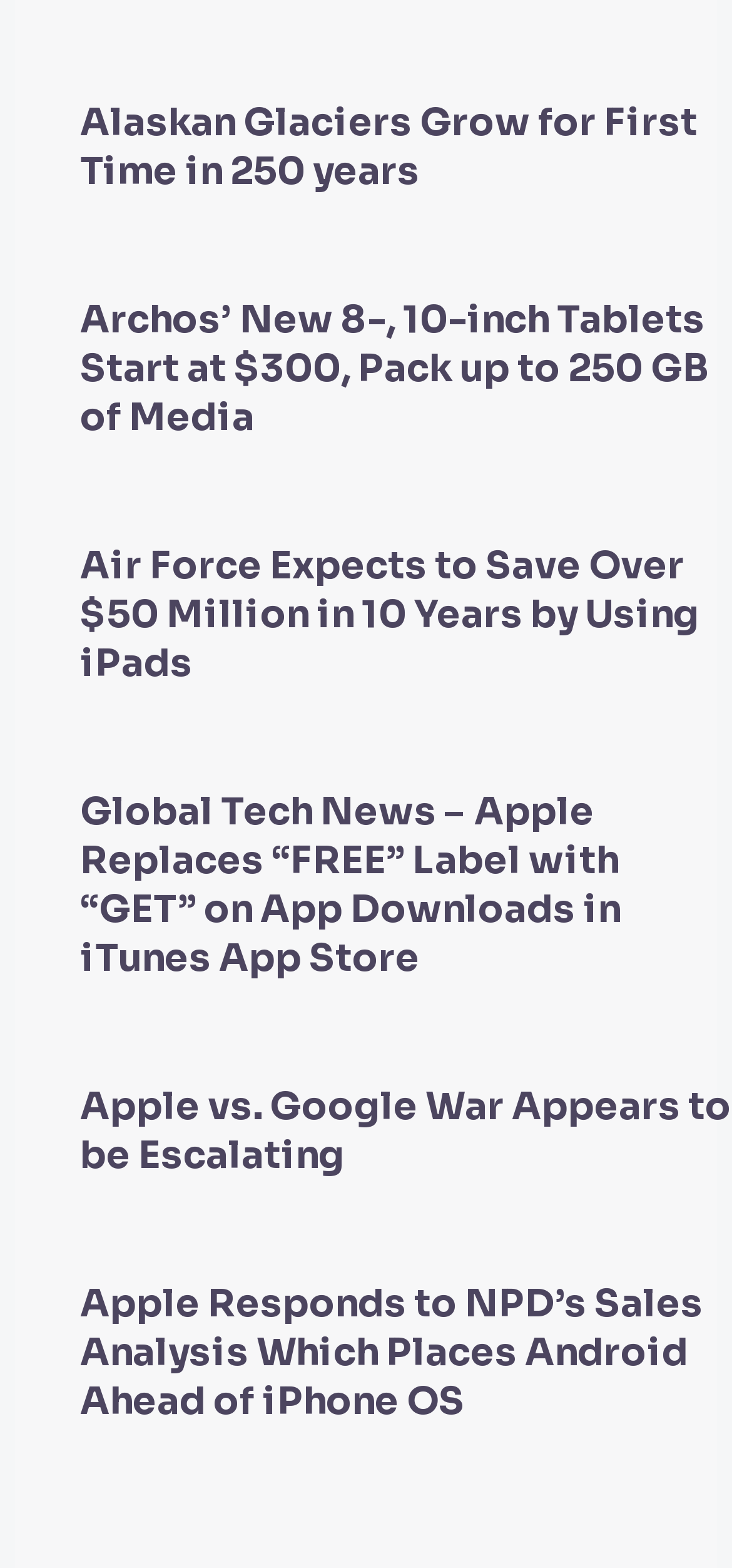Answer the following query with a single word or phrase:
What is the topic of the third article?

iPads